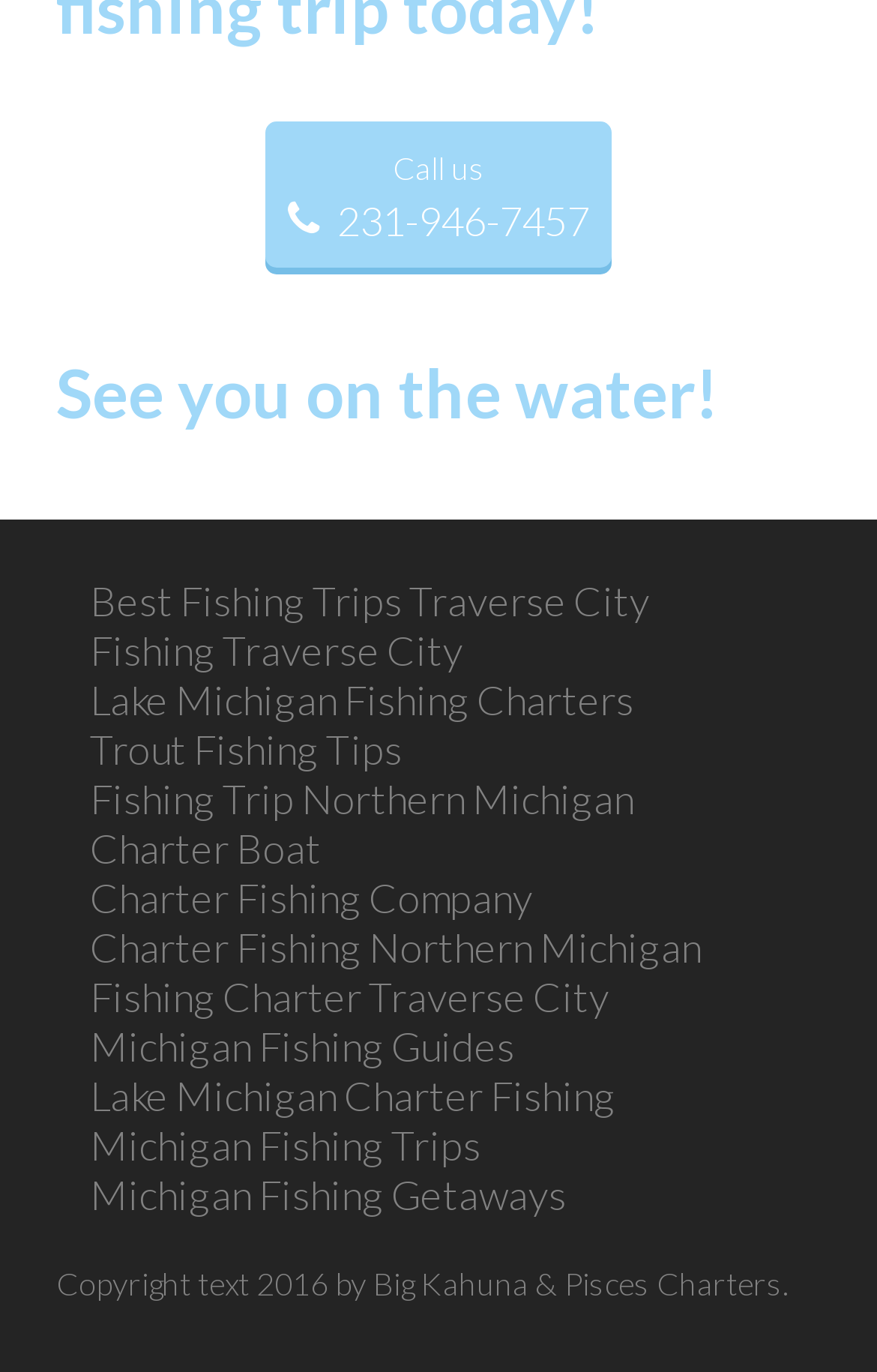Please identify the bounding box coordinates of the area that needs to be clicked to follow this instruction: "Book a Charter Boat".

[0.103, 0.6, 0.367, 0.636]